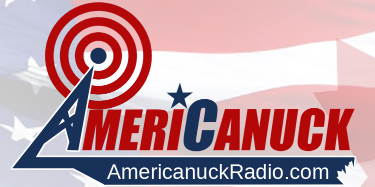Use a single word or phrase to answer the following:
What is the purpose of the text below the logo?

To invite viewers to visit the website